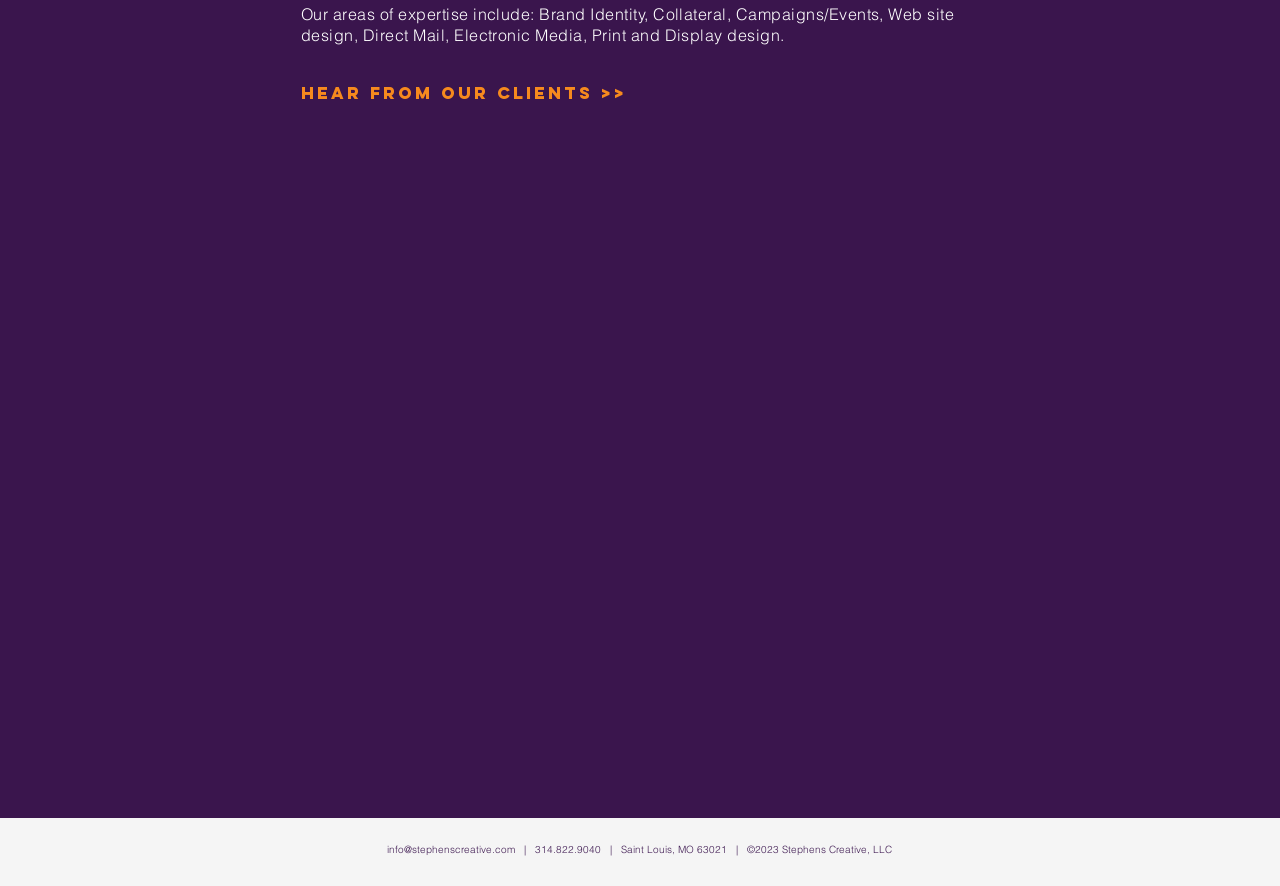From the webpage screenshot, identify the region described by My books. Provide the bounding box coordinates as (top-left x, top-left y, bottom-right x, bottom-right y), with each value being a floating point number between 0 and 1.

None